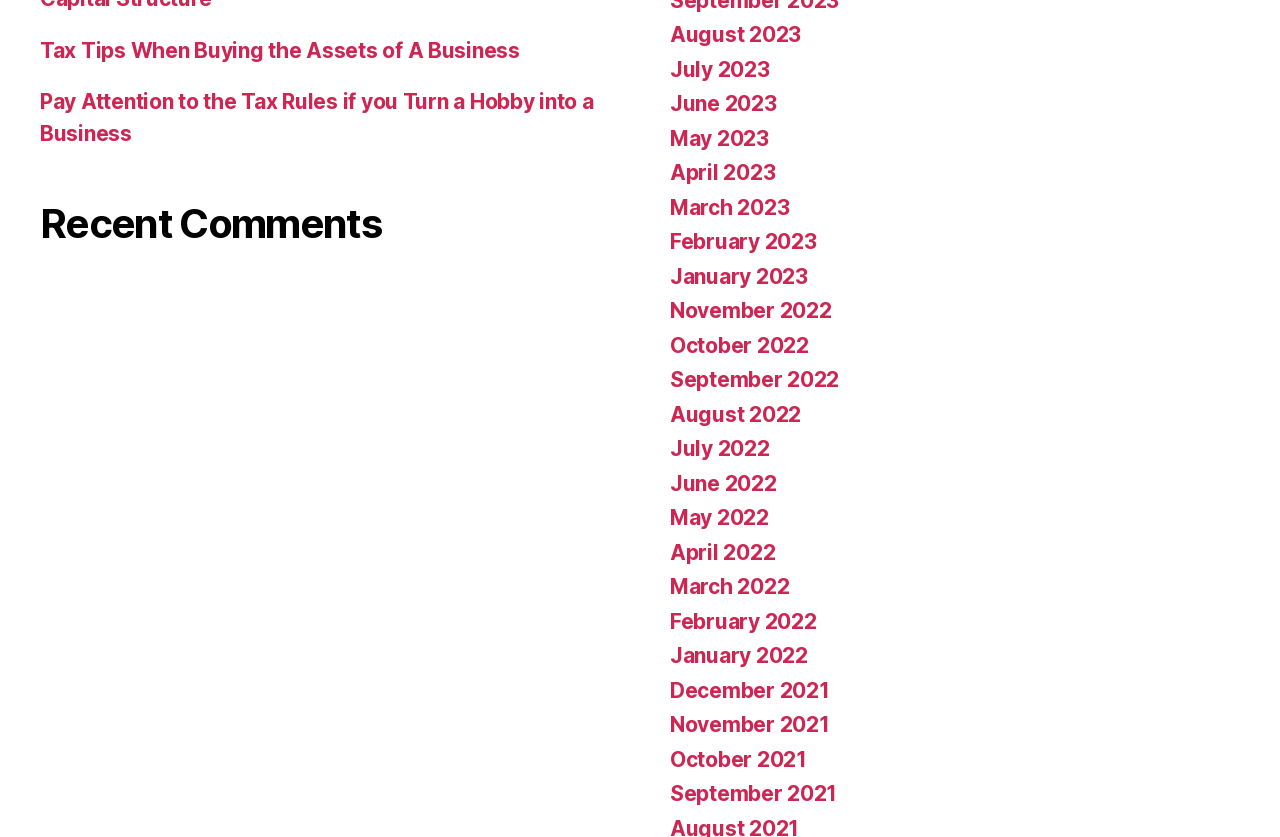Determine the bounding box coordinates of the region that needs to be clicked to achieve the task: "Read previous message".

None